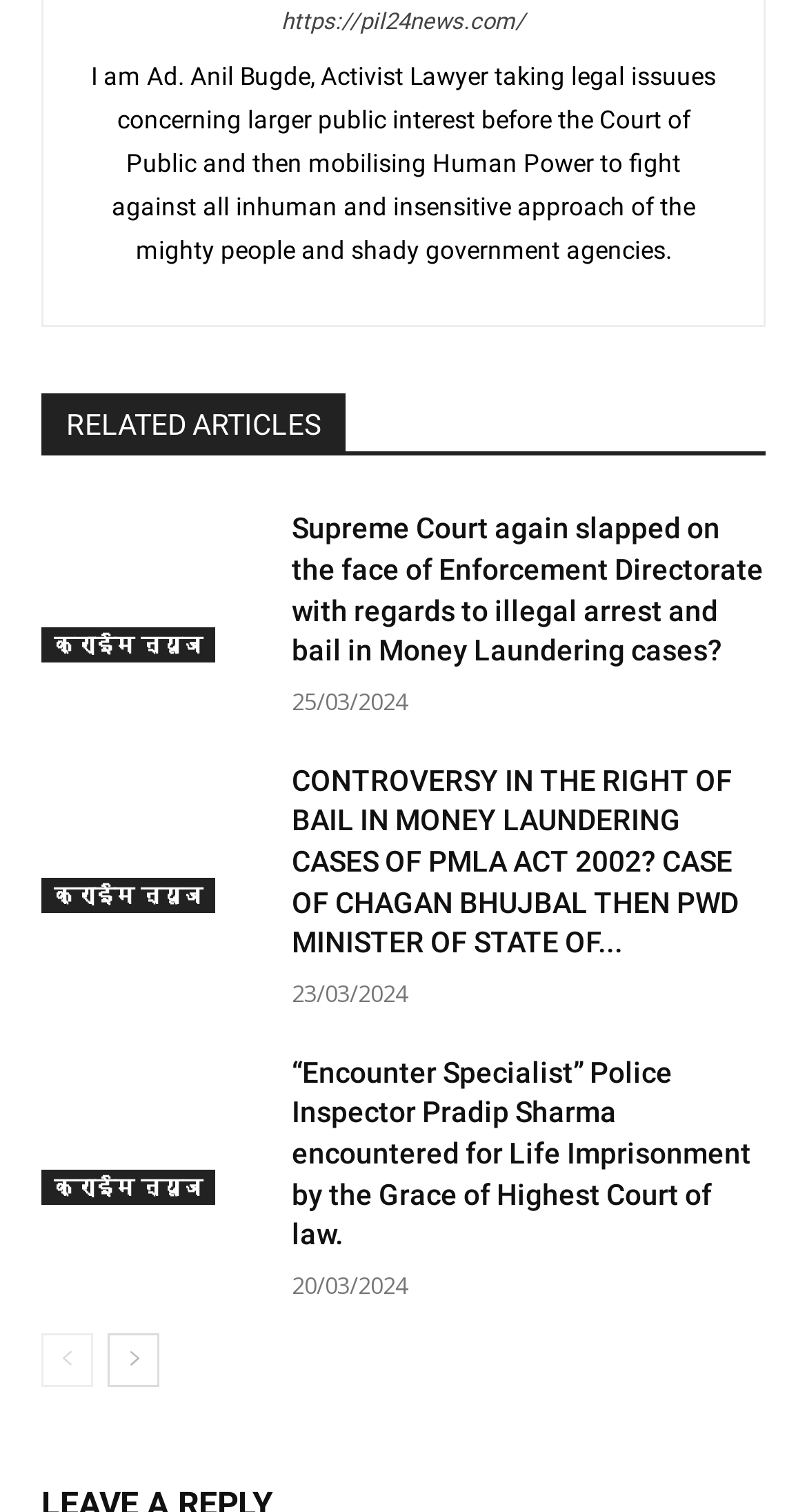Indicate the bounding box coordinates of the clickable region to achieve the following instruction: "Explore Lynch in the Early 1900s."

None